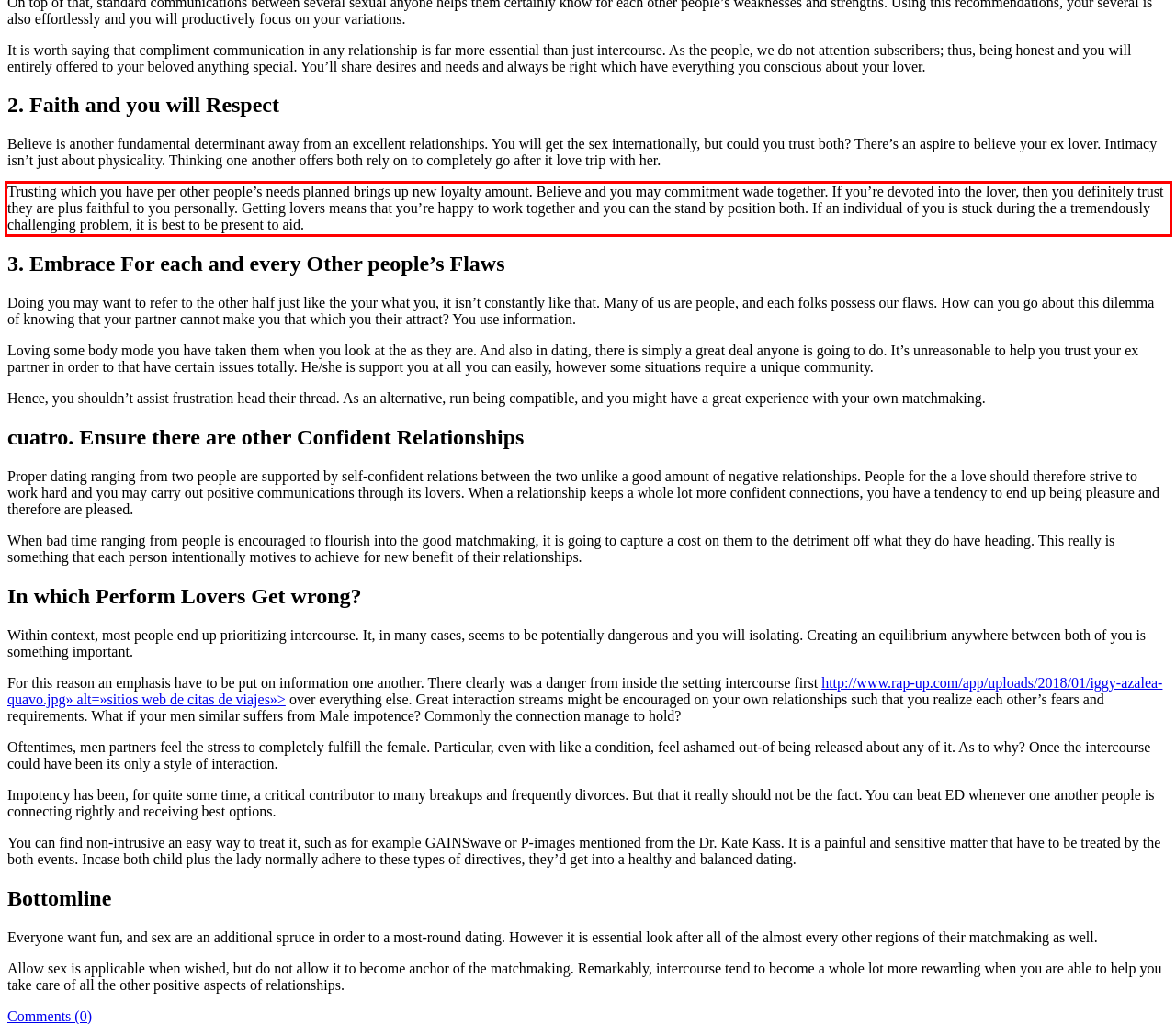There is a screenshot of a webpage with a red bounding box around a UI element. Please use OCR to extract the text within the red bounding box.

Trusting which you have per other people’s needs planned brings up new loyalty amount. Believe and you may commitment wade together. If you’re devoted into the lover, then you definitely trust they are plus faithful to you personally. Getting lovers means that you’re happy to work together and you can the stand by position both. If an individual of you is stuck during the a tremendously challenging problem, it is best to be present to aid.